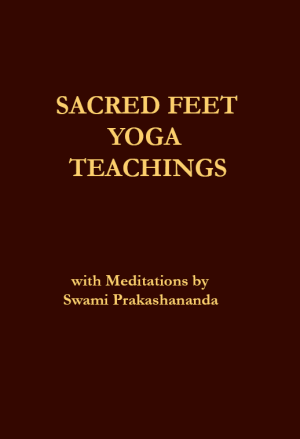Offer a thorough description of the image.

The image features a book cover titled "Sacred Feet Yoga Teachings," rendered in an elegant serif font. The title is prominently displayed in gold lettering against a rich brown background, conveying a sense of warmth and depth. Below the main title, a subtitle reads "with Meditations by Swami Prakashananda," further emphasizing the book's focus on yoga teachings and meditation practices. The overall design suggests a serene and spiritual approach to the subject, inviting readers to explore the teachings associated with Sacred Feet Yoga, which aim to provide guidance and support on the path to liberation.